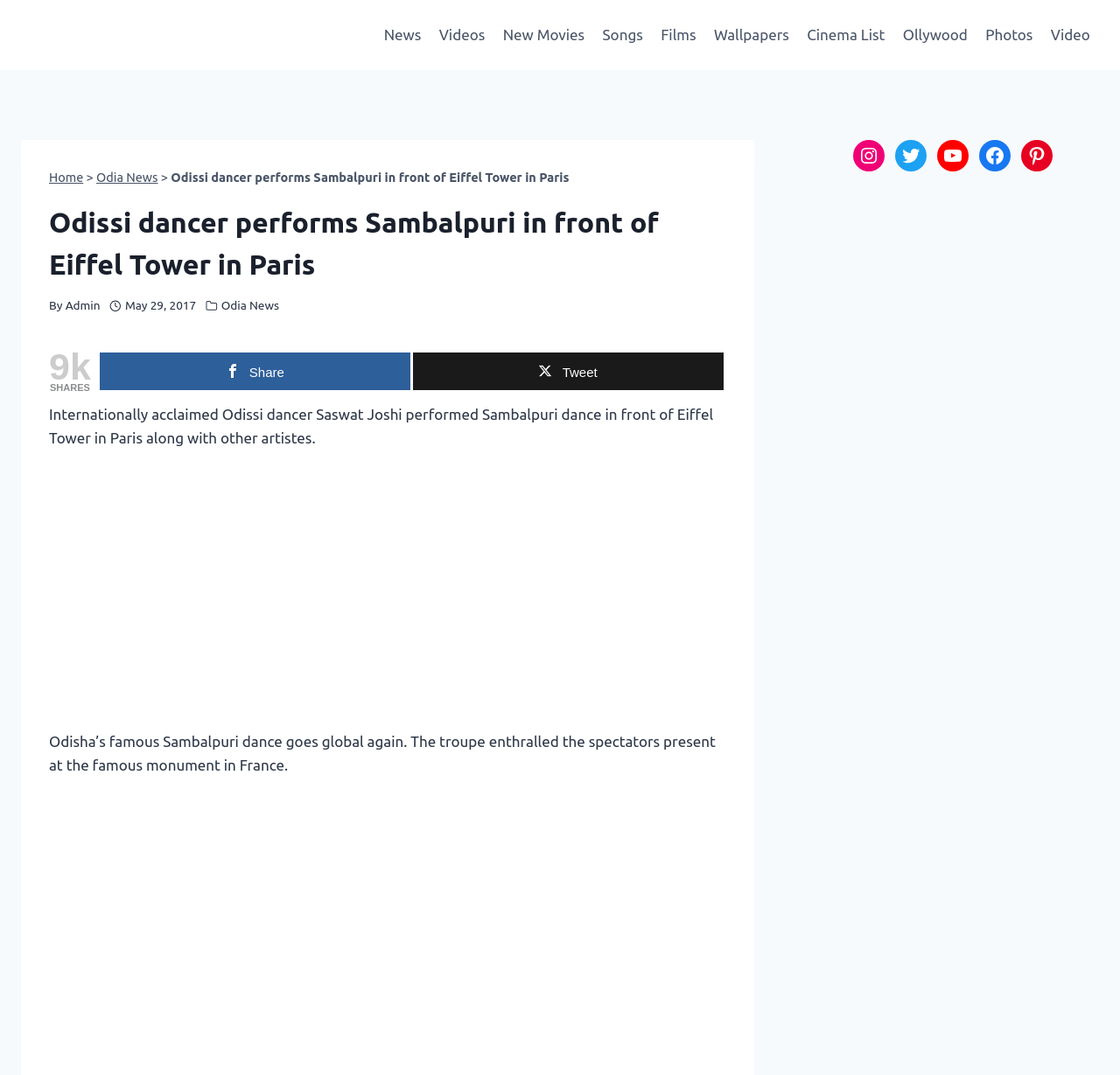Can you provide the bounding box coordinates for the element that should be clicked to implement the instruction: "View July 2018"?

None